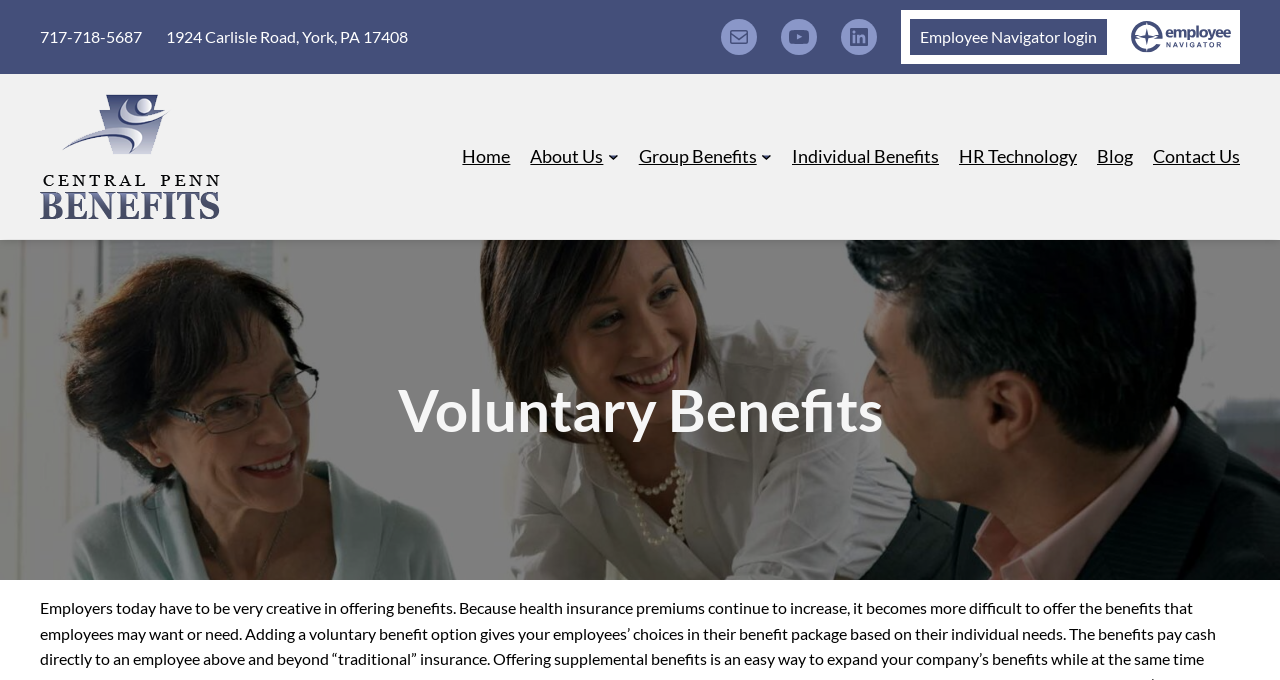Pinpoint the bounding box coordinates of the element you need to click to execute the following instruction: "Visit the LinkedIn page". The bounding box should be represented by four float numbers between 0 and 1, in the format [left, top, right, bottom].

[0.657, 0.028, 0.685, 0.081]